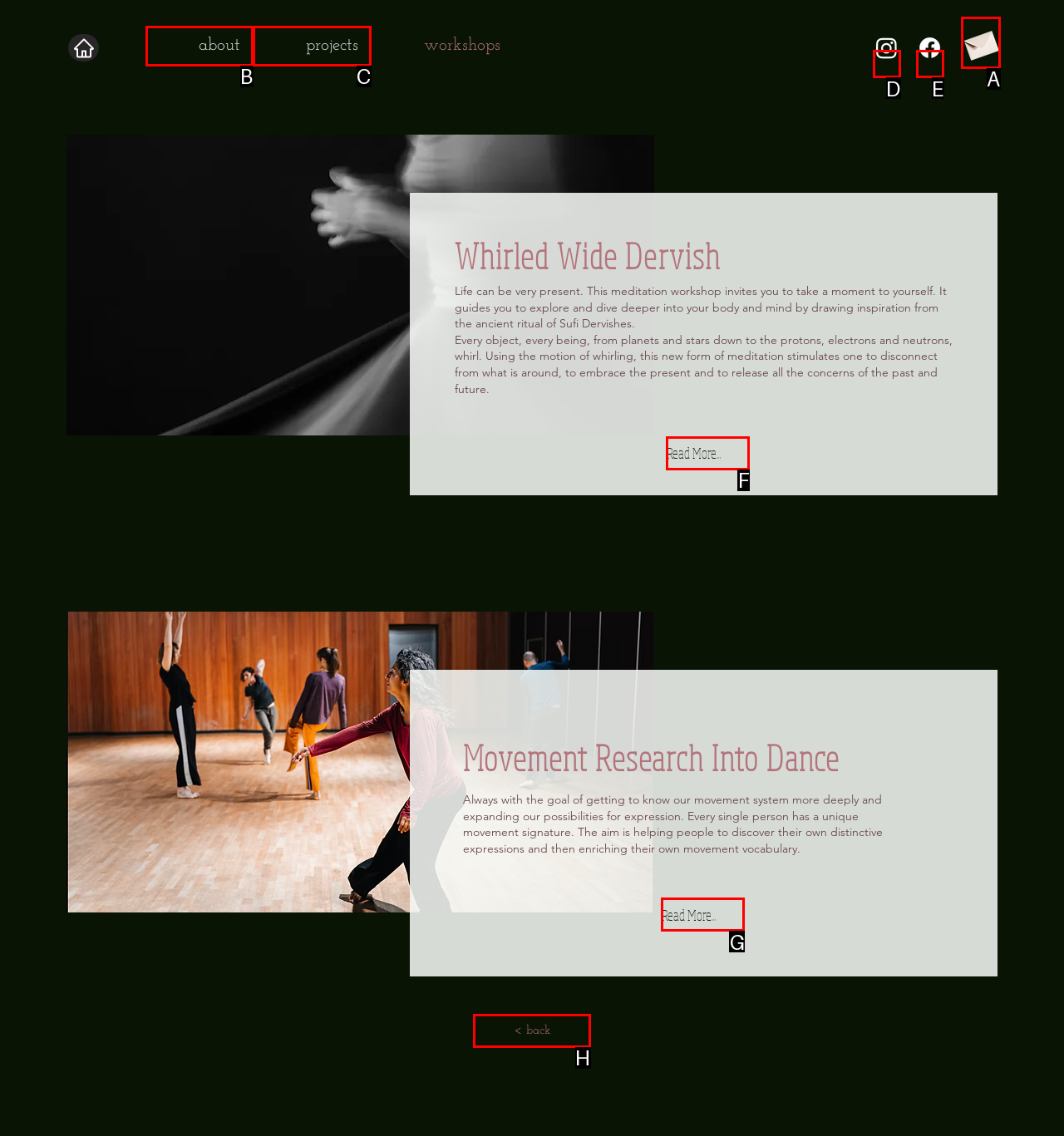Choose the letter of the option that needs to be clicked to perform the task: go back. Answer with the letter.

H